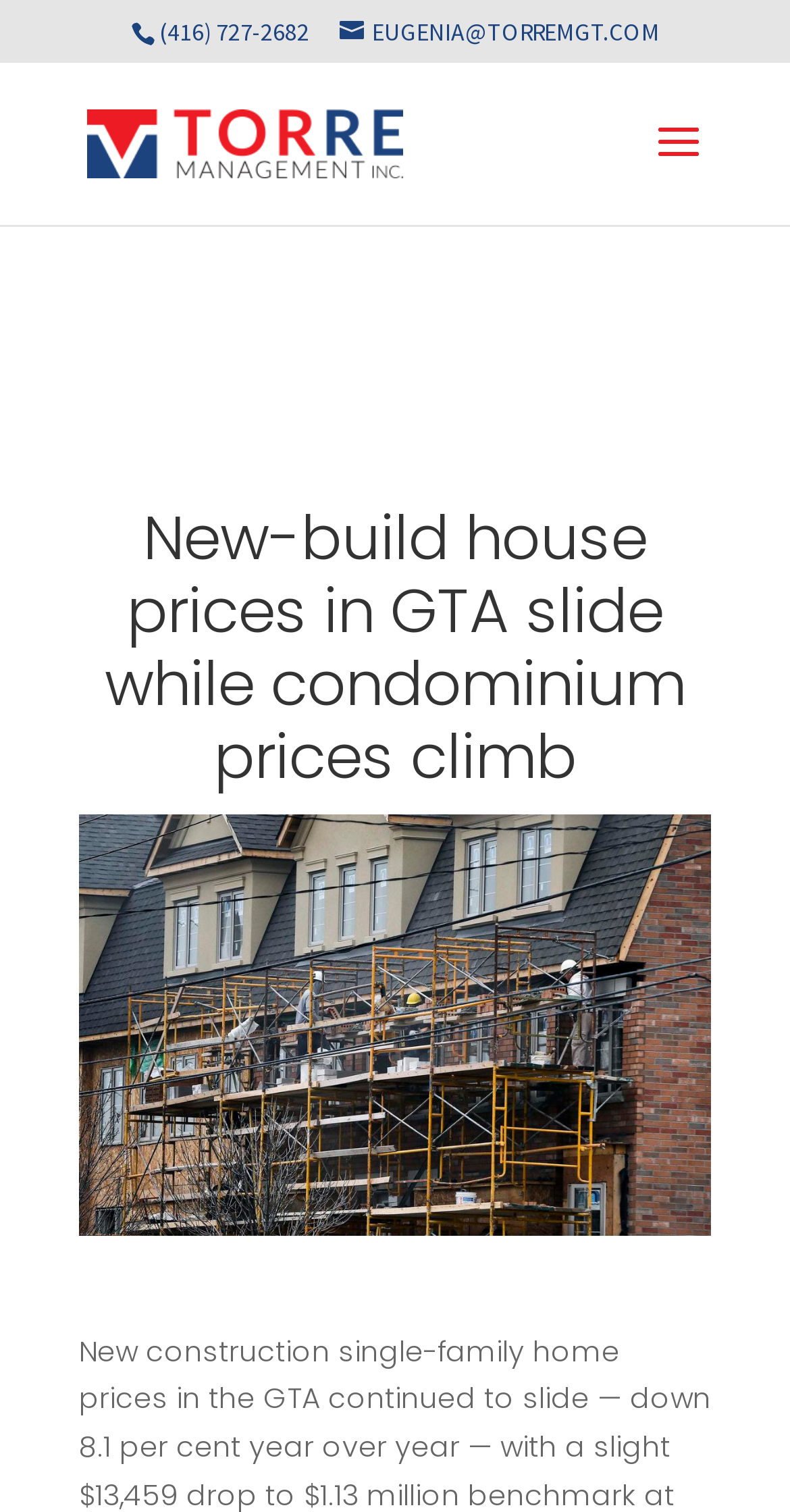Bounding box coordinates are given in the format (top-left x, top-left y, bottom-right x, bottom-right y). All values should be floating point numbers between 0 and 1. Provide the bounding box coordinate for the UI element described as: eugenia@torremgt.com

[0.429, 0.011, 0.835, 0.031]